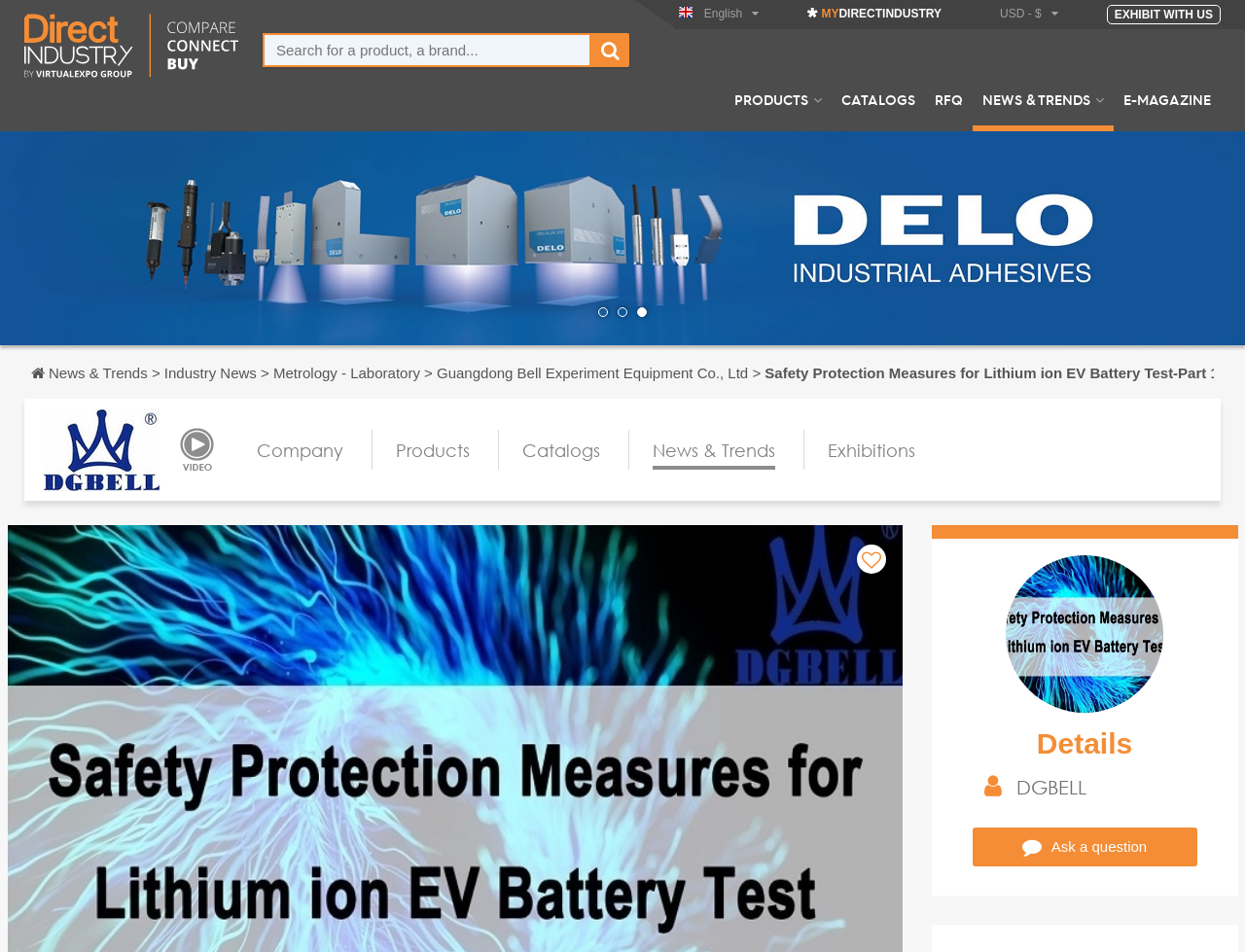Please identify the bounding box coordinates of the element's region that I should click in order to complete the following instruction: "Ask a question". The bounding box coordinates consist of four float numbers between 0 and 1, i.e., [left, top, right, bottom].

[0.79, 0.879, 0.952, 0.9]